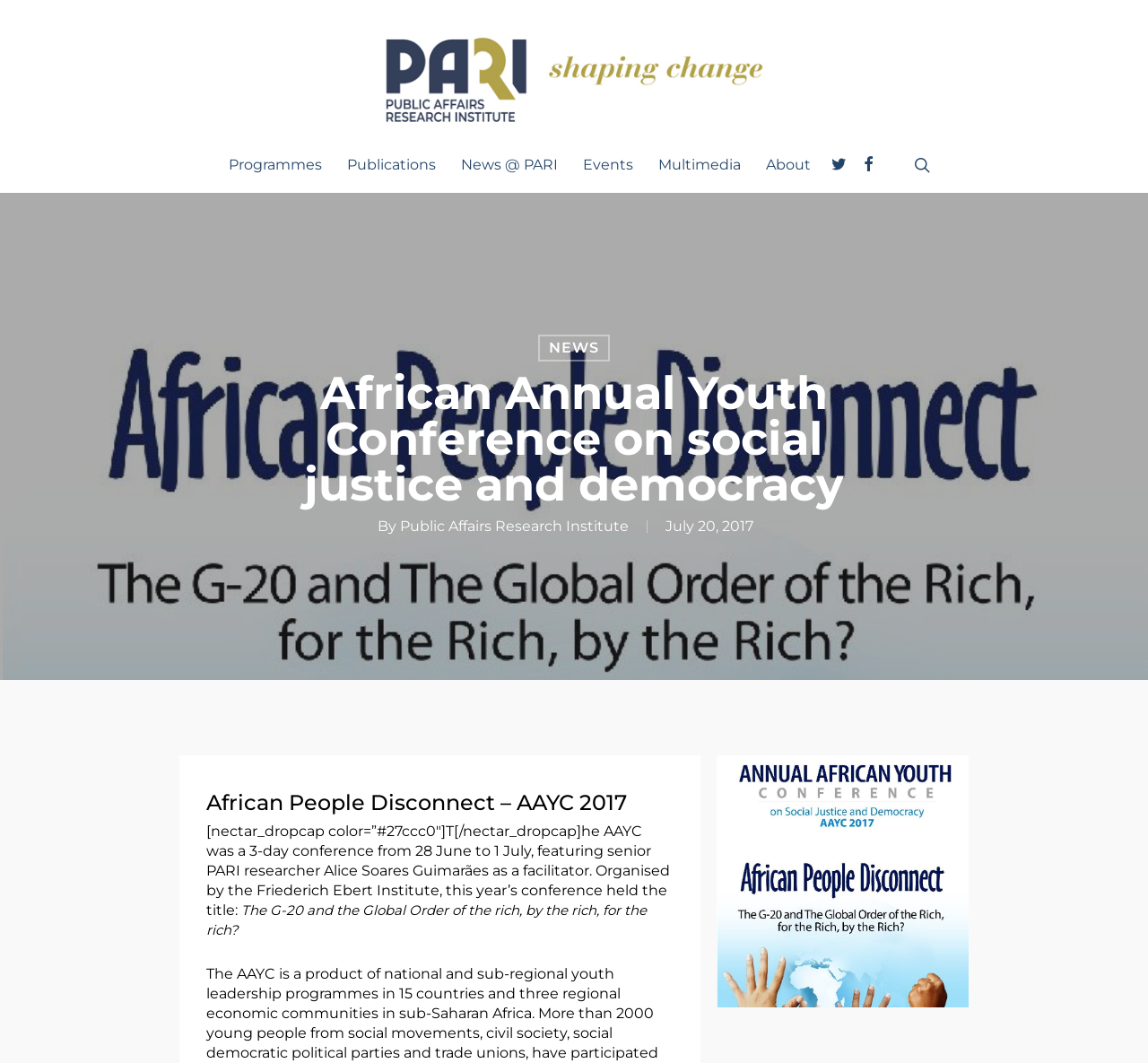Please give a concise answer to this question using a single word or phrase: 
What are the main categories on the webpage?

Programmes, Publications, etc.